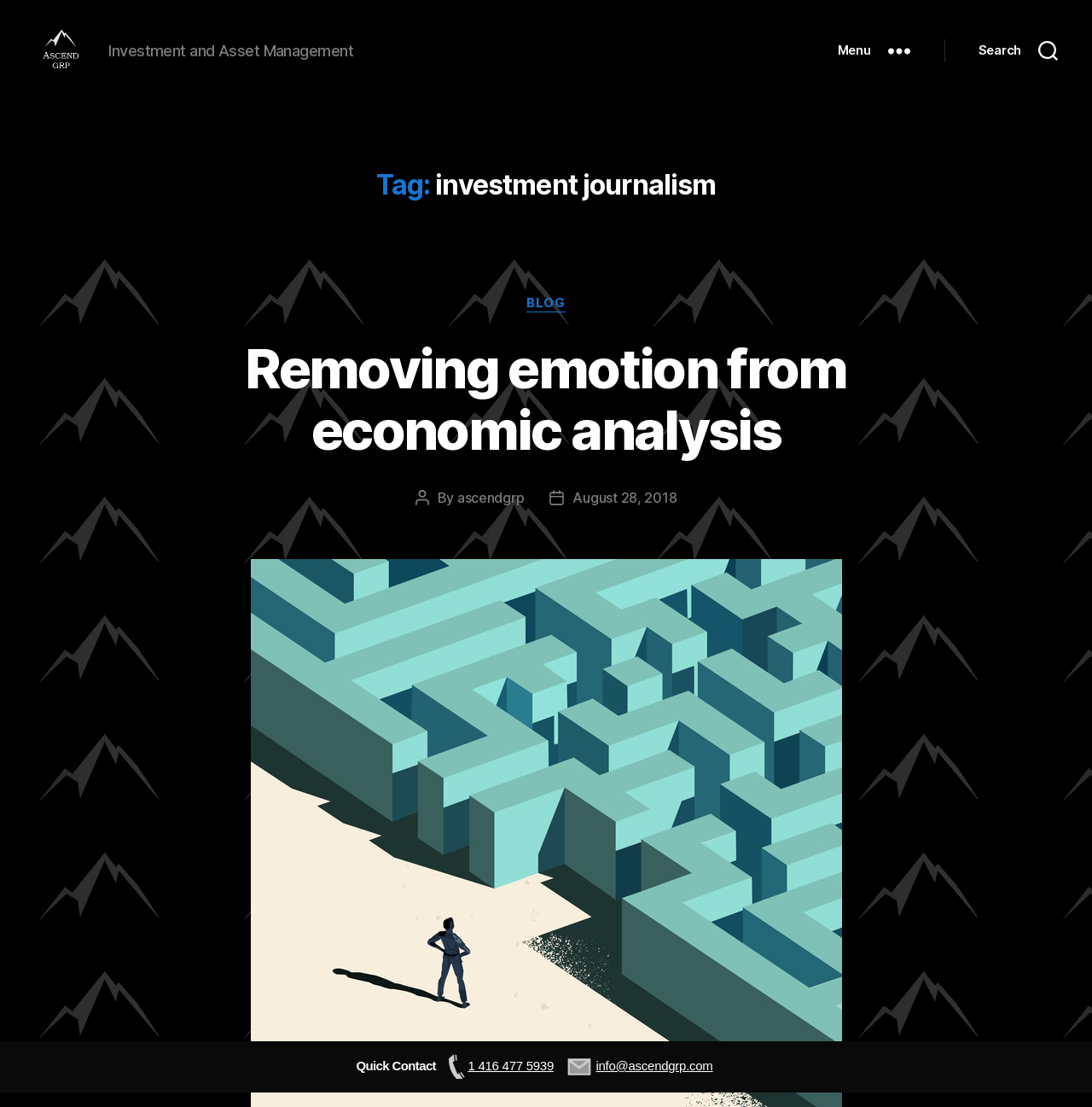Who is the author of the latest article?
Refer to the screenshot and deliver a thorough answer to the question presented.

The author of the latest article can be found in the main content section of the webpage, where it is written as 'By ascendgrp' next to the post date.